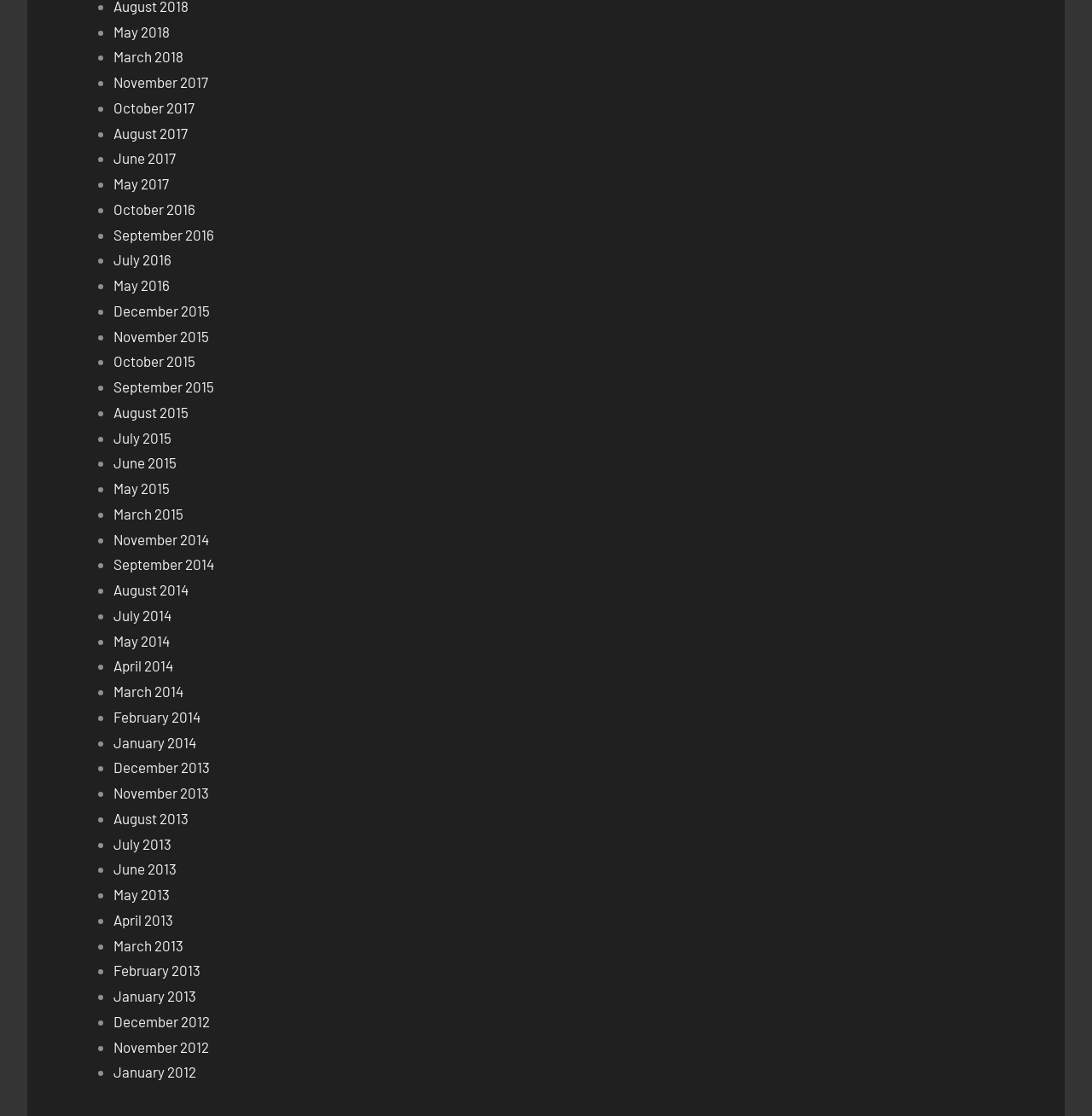Identify the bounding box coordinates of the area that should be clicked in order to complete the given instruction: "check Related Links". The bounding box coordinates should be four float numbers between 0 and 1, i.e., [left, top, right, bottom].

None